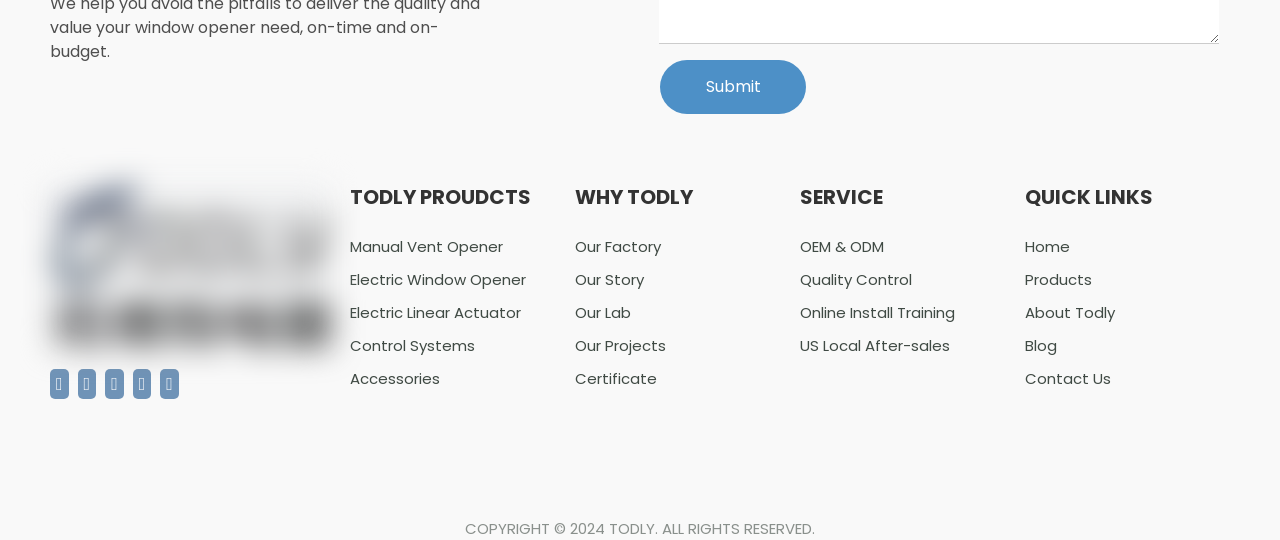Please specify the bounding box coordinates of the clickable region necessary for completing the following instruction: "Call us at (877) 804-5252". The coordinates must consist of four float numbers between 0 and 1, i.e., [left, top, right, bottom].

None